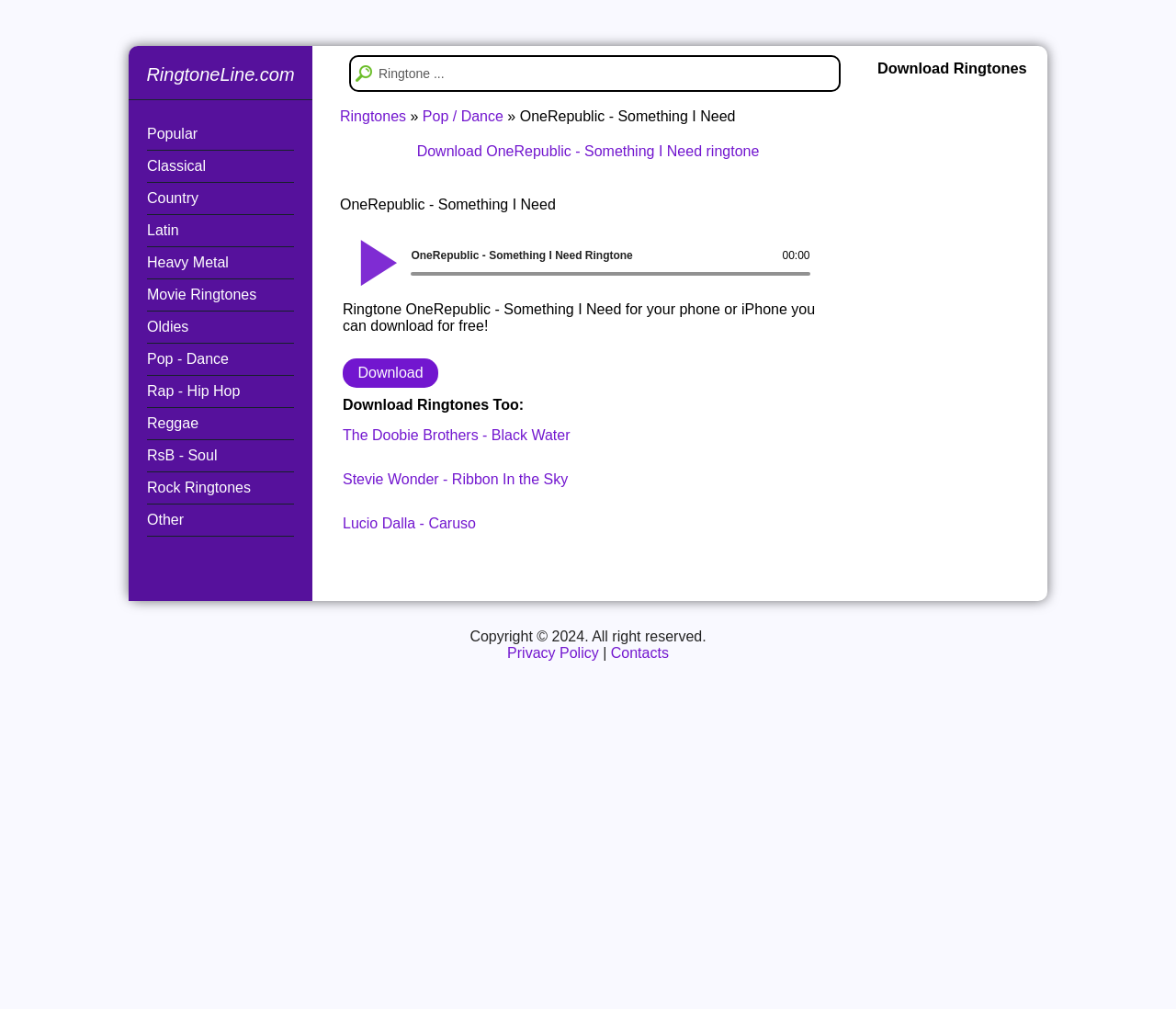Highlight the bounding box coordinates of the element you need to click to perform the following instruction: "Play the ringtone."

[0.305, 0.238, 0.321, 0.259]